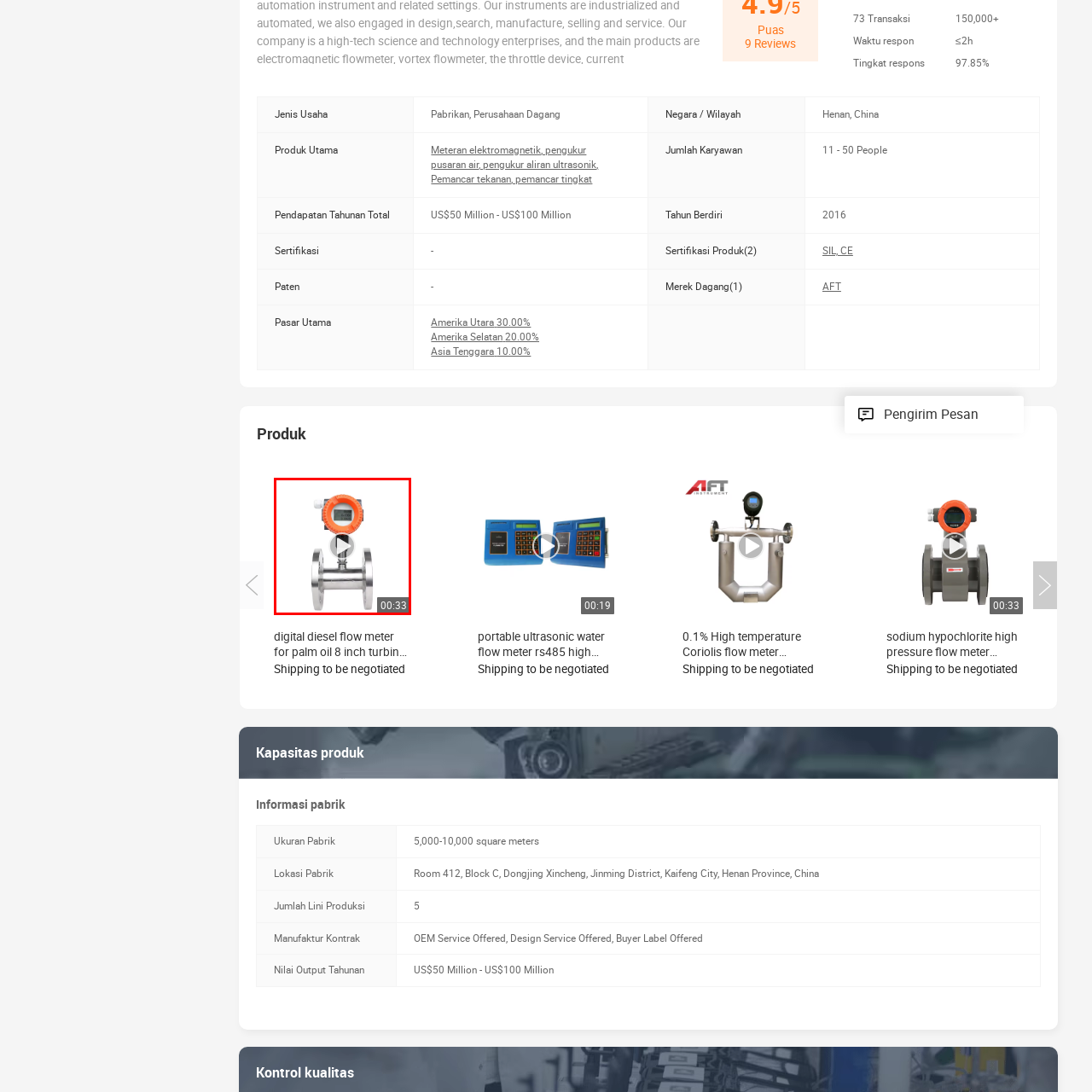What is the purpose of the orange protective ring?
View the image encased in the red bounding box and respond with a detailed answer informed by the visual information.

The orange protective ring is likely designed to protect the digital display of the flow meter from damage or corrosion, ensuring that the device remains functional and accurate in various industrial environments.